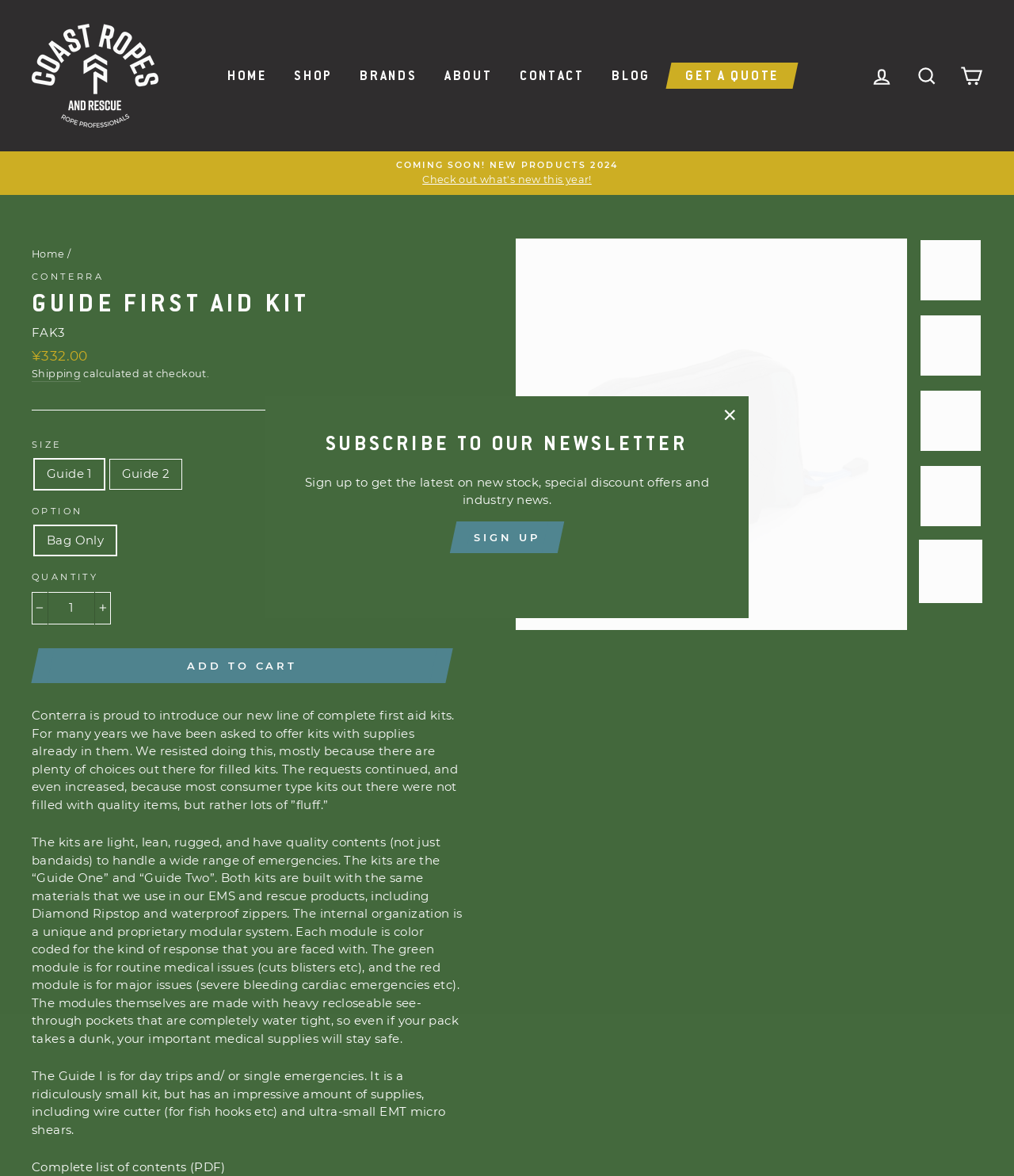Based on the image, please respond to the question with as much detail as possible:
What is the purpose of the 'Guide One' and 'Guide Two' kits?

The purpose is obtained from the static text on the webpage, which explains that the kits are built to handle a wide range of emergencies, with the green module for routine medical issues and the red module for major issues.